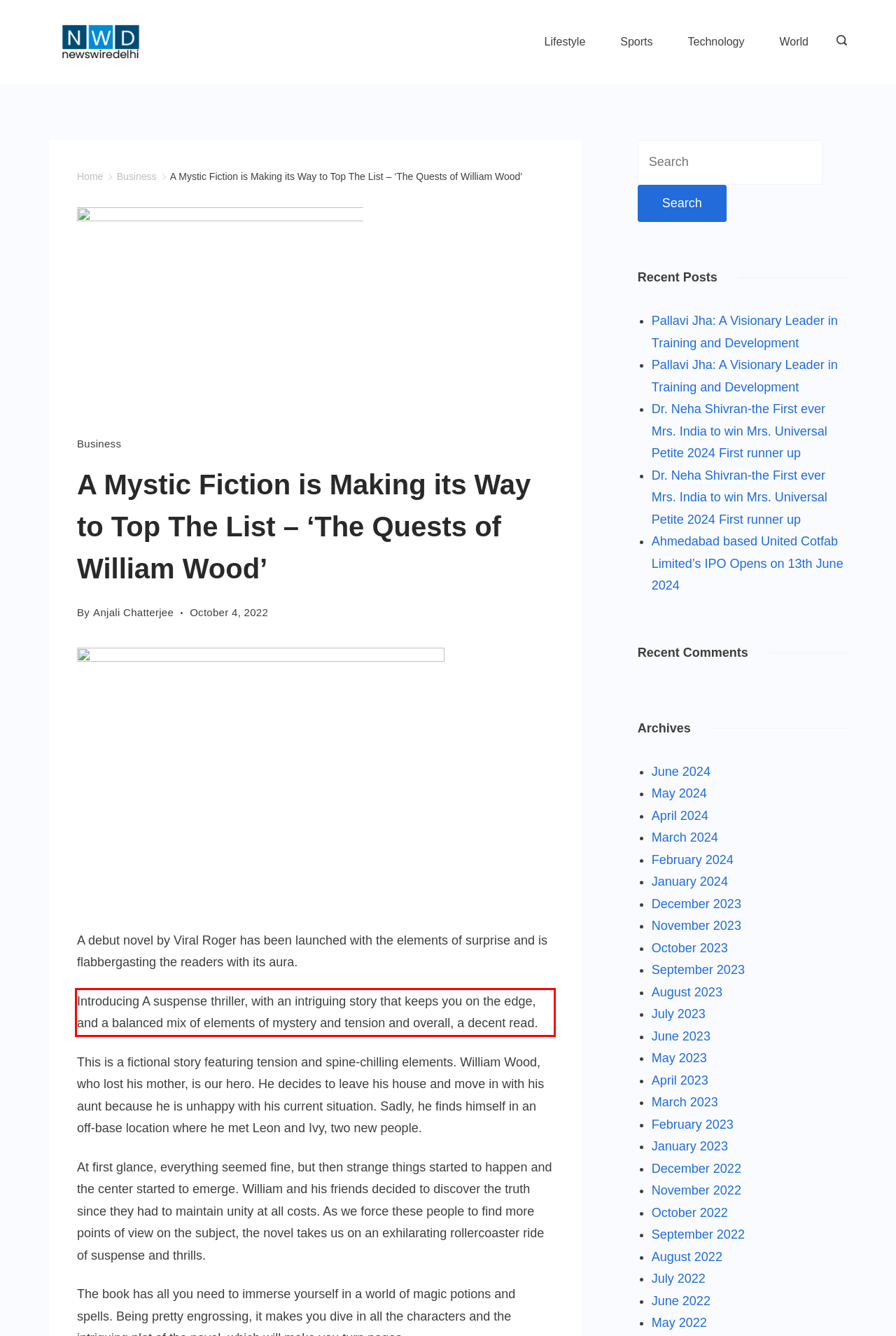You have a screenshot of a webpage with a red bounding box. Use OCR to generate the text contained within this red rectangle.

Introducing A suspense thriller, with an intriguing story that keeps you on the edge, and a balanced mix of elements of mystery and tension and overall, a decent read.